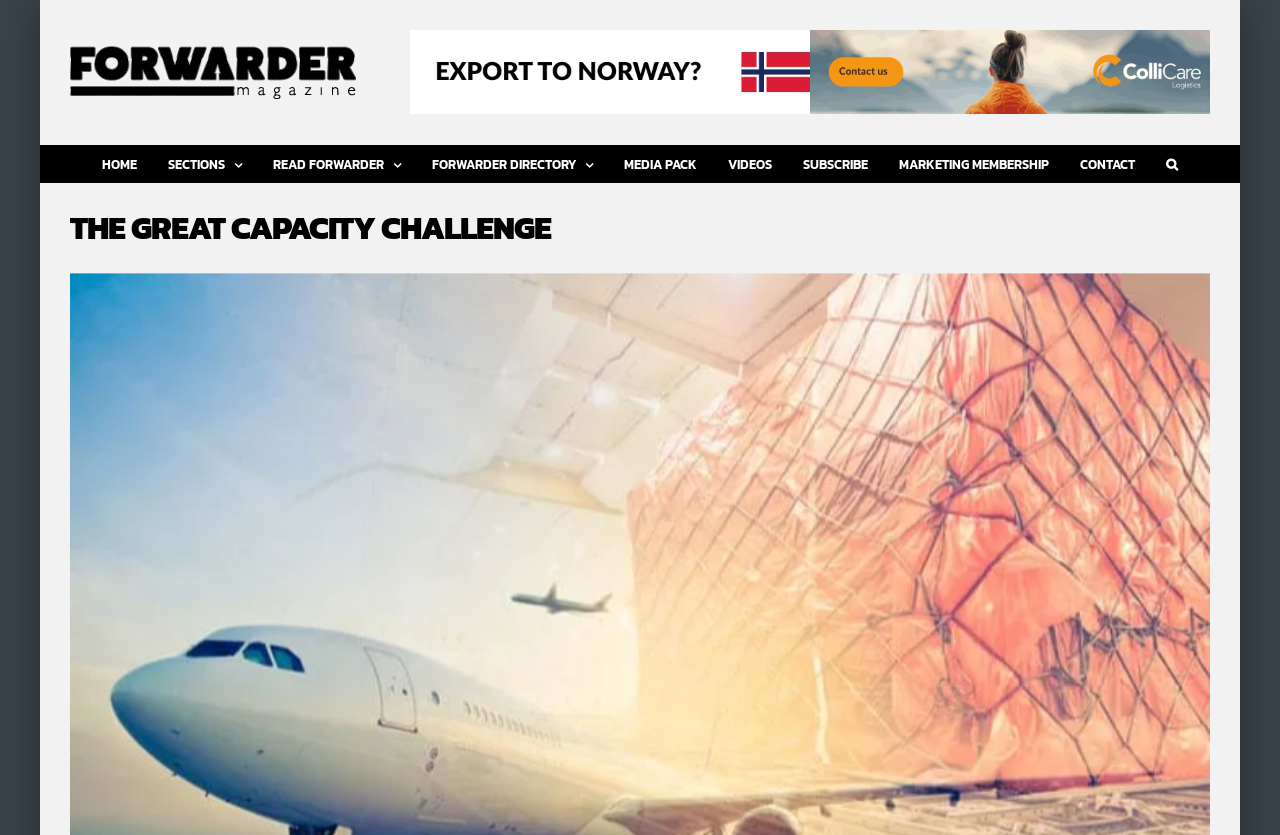Identify the bounding box coordinates for the element that needs to be clicked to fulfill this instruction: "read forwarder". Provide the coordinates in the format of four float numbers between 0 and 1: [left, top, right, bottom].

[0.213, 0.174, 0.313, 0.217]